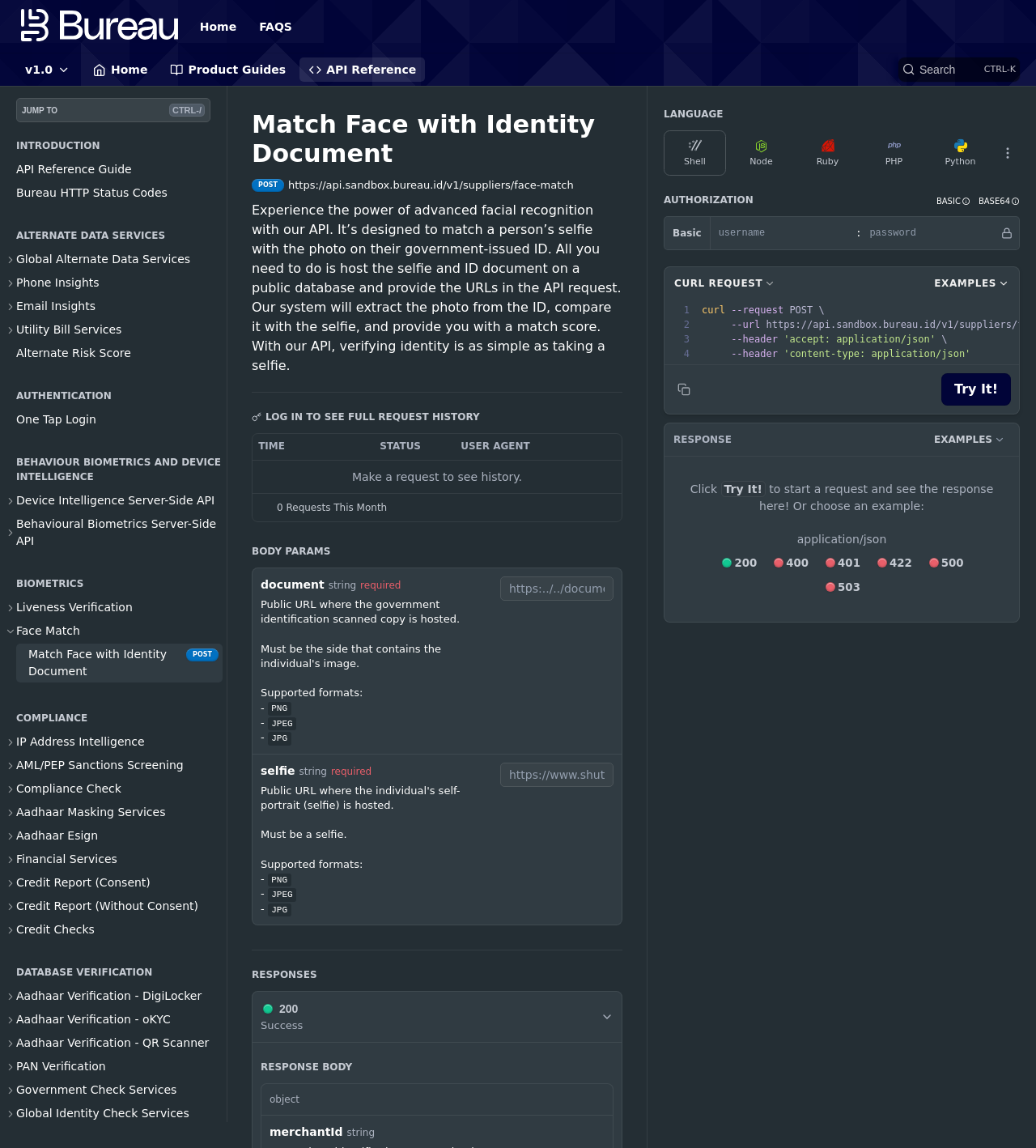Identify the main title of the webpage and generate its text content.

Match Face with Identity Document